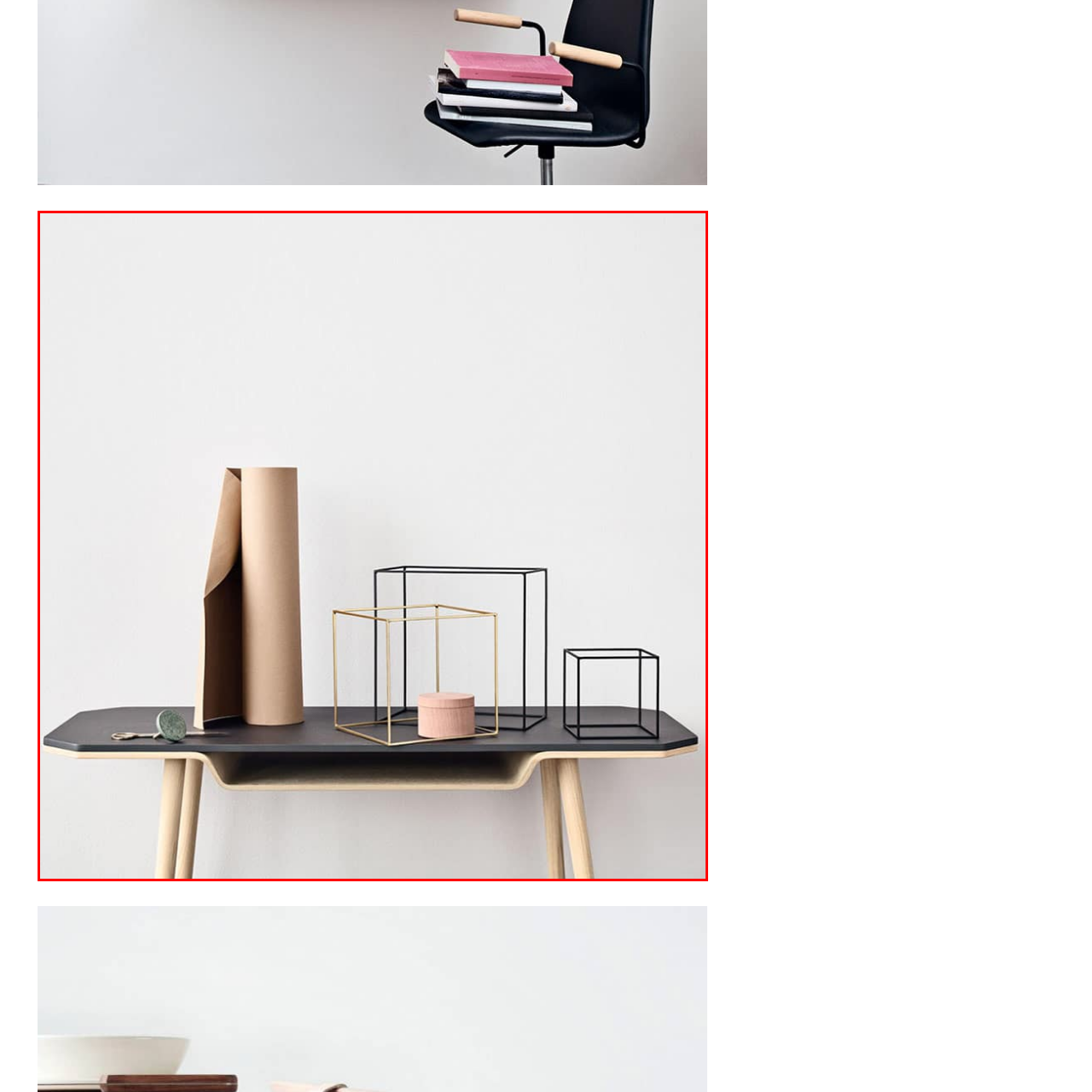Direct your attention to the section marked by the red bounding box and construct a detailed answer to the following question based on the image: What is the purpose of the roll of brown paper?

The roll of brown paper is placed casually on the left side of the arrangement, implying that it might be used for creative pursuits or wrapping projects, adding a touch of warmth and functionality to the scene.